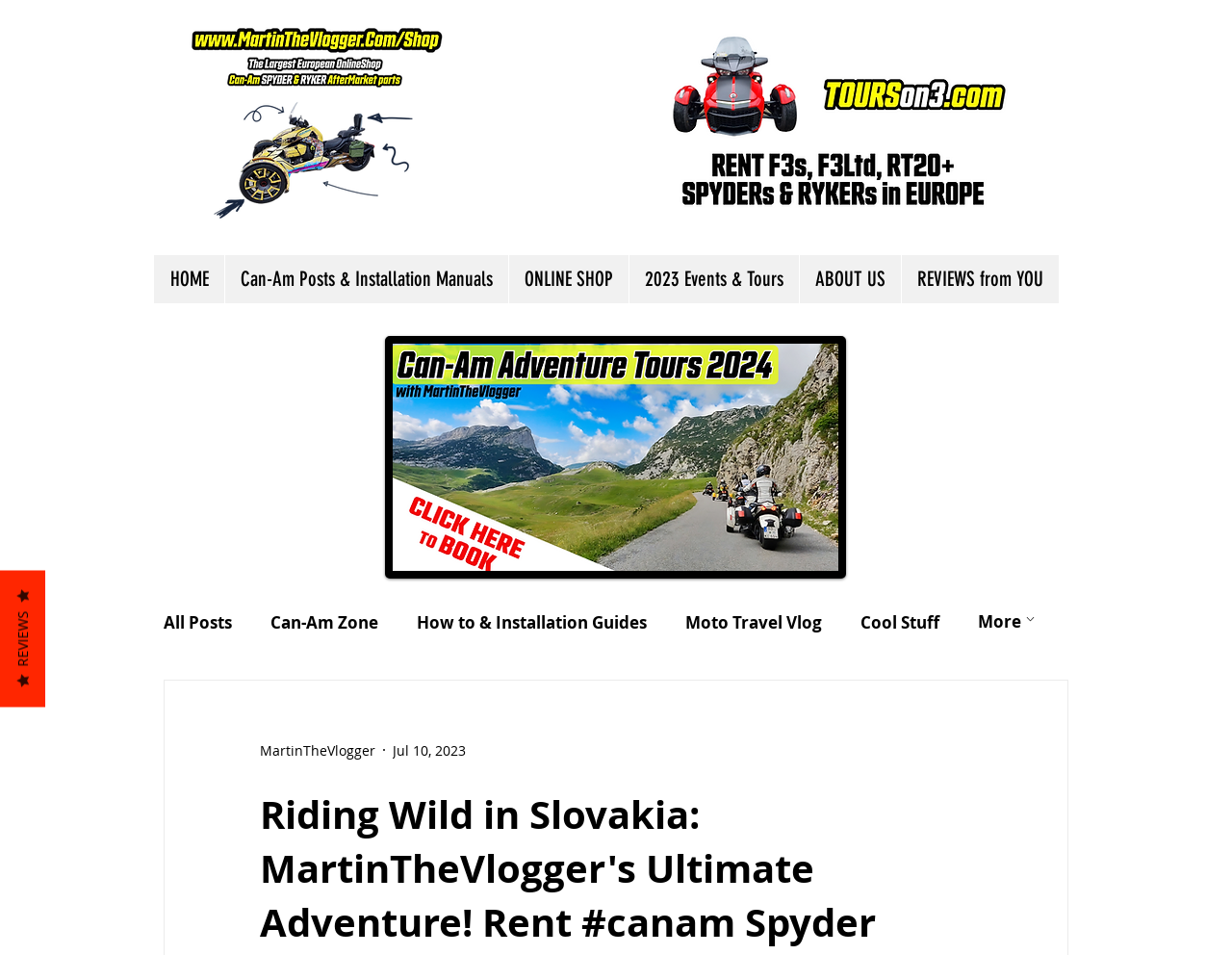Extract the main title from the webpage.

Riding Wild in Slovakia: MartinTheVlogger's Ultimate Adventure! Rent #canam Spyder